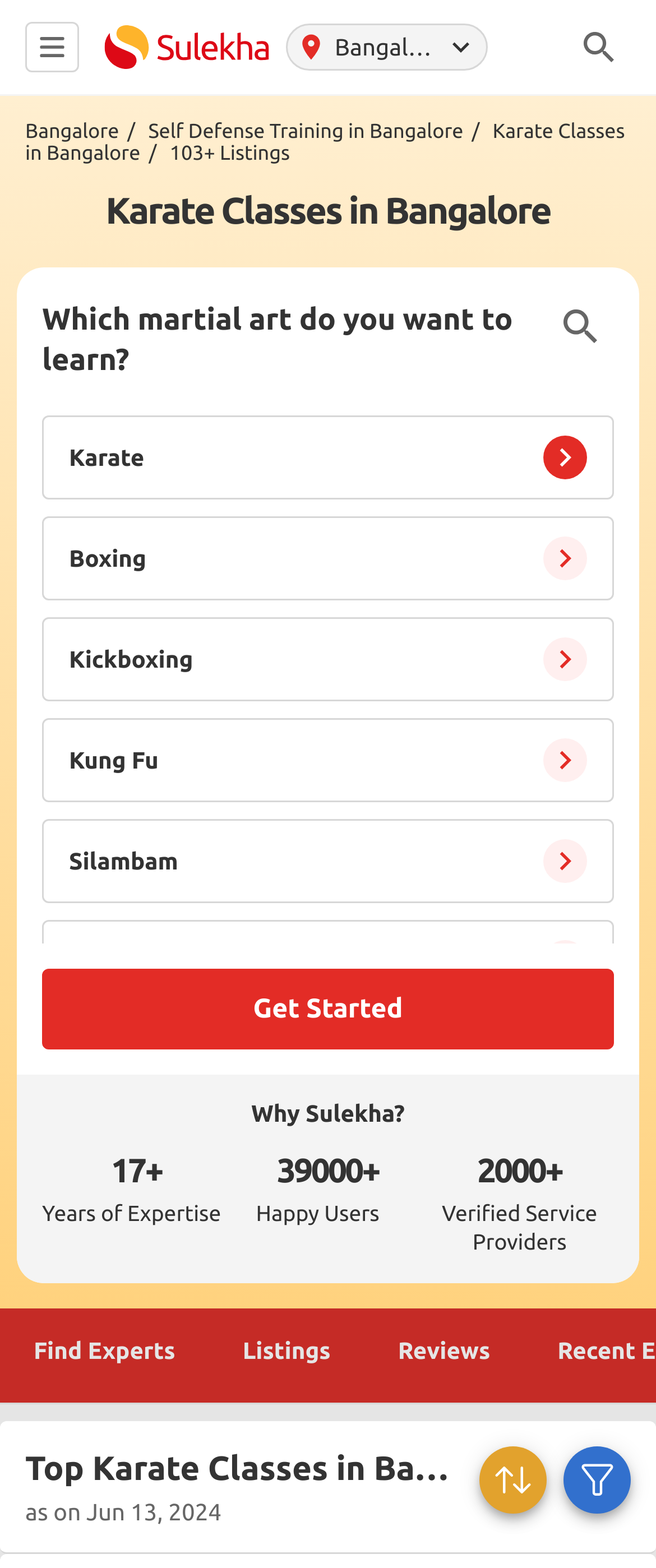What is the name of the city where karate classes are offered?
Use the information from the screenshot to give a comprehensive response to the question.

The answer can be found by looking at the static text 'Bangalore' with bounding box coordinates [0.51, 0.021, 0.677, 0.039] and also the link 'Bangalore/' with bounding box coordinates [0.038, 0.077, 0.219, 0.091]. This suggests that the karate classes are offered in Bangalore.